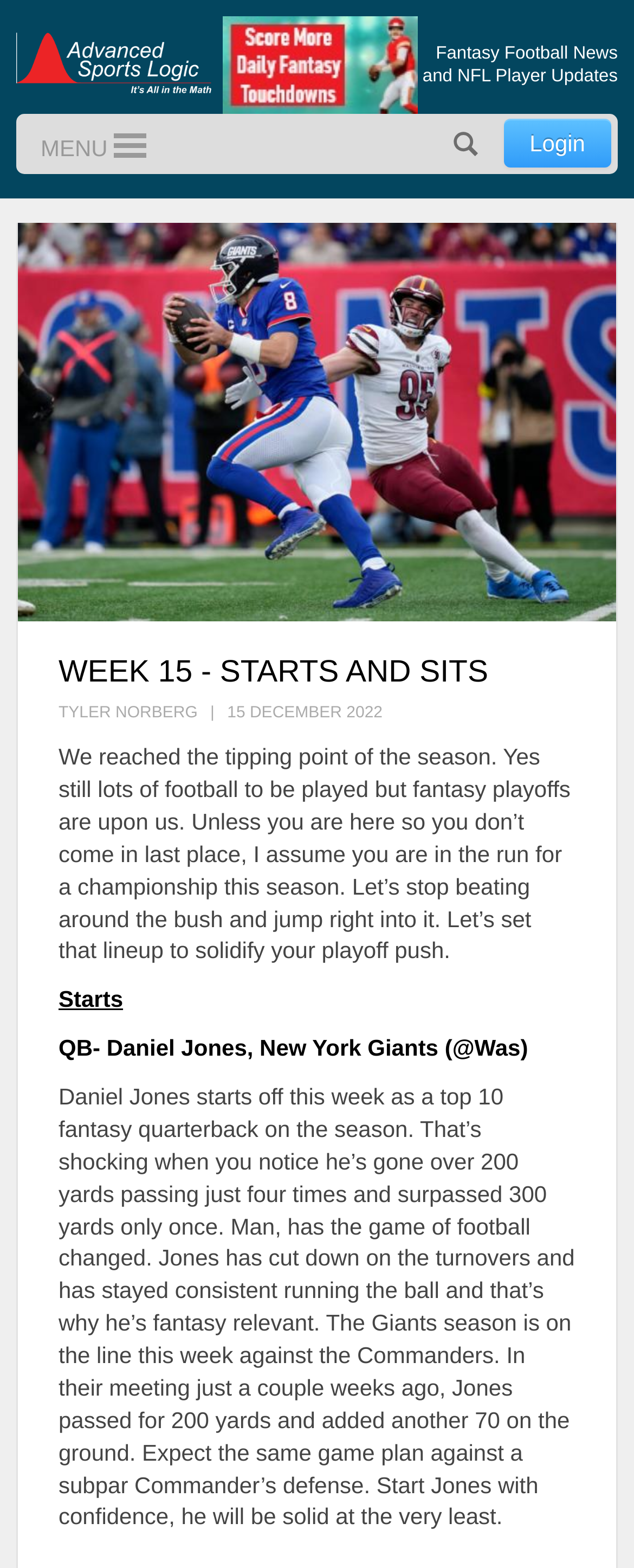Determine the bounding box coordinates for the HTML element mentioned in the following description: "Advanced Sports Logic". The coordinates should be a list of four floats ranging from 0 to 1, represented as [left, top, right, bottom].

[0.026, 0.018, 0.333, 0.06]